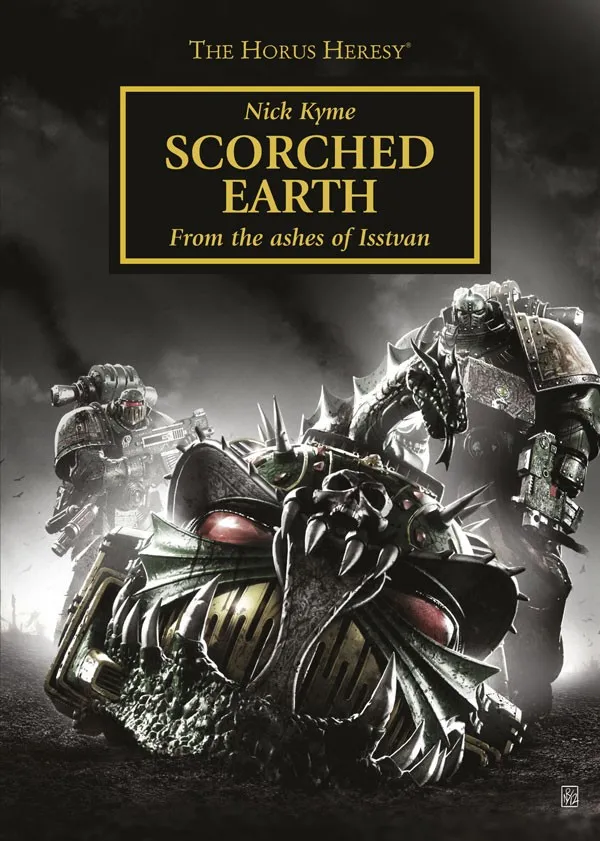What is the symbol of the brutality of war in the universe of Warhammer 40,000?
Answer the question with detailed information derived from the image.

The caption describes the central element of the artwork as a massive, spiked skull, which symbolizes the brutality of war in the universe of Warhammer 40,000.